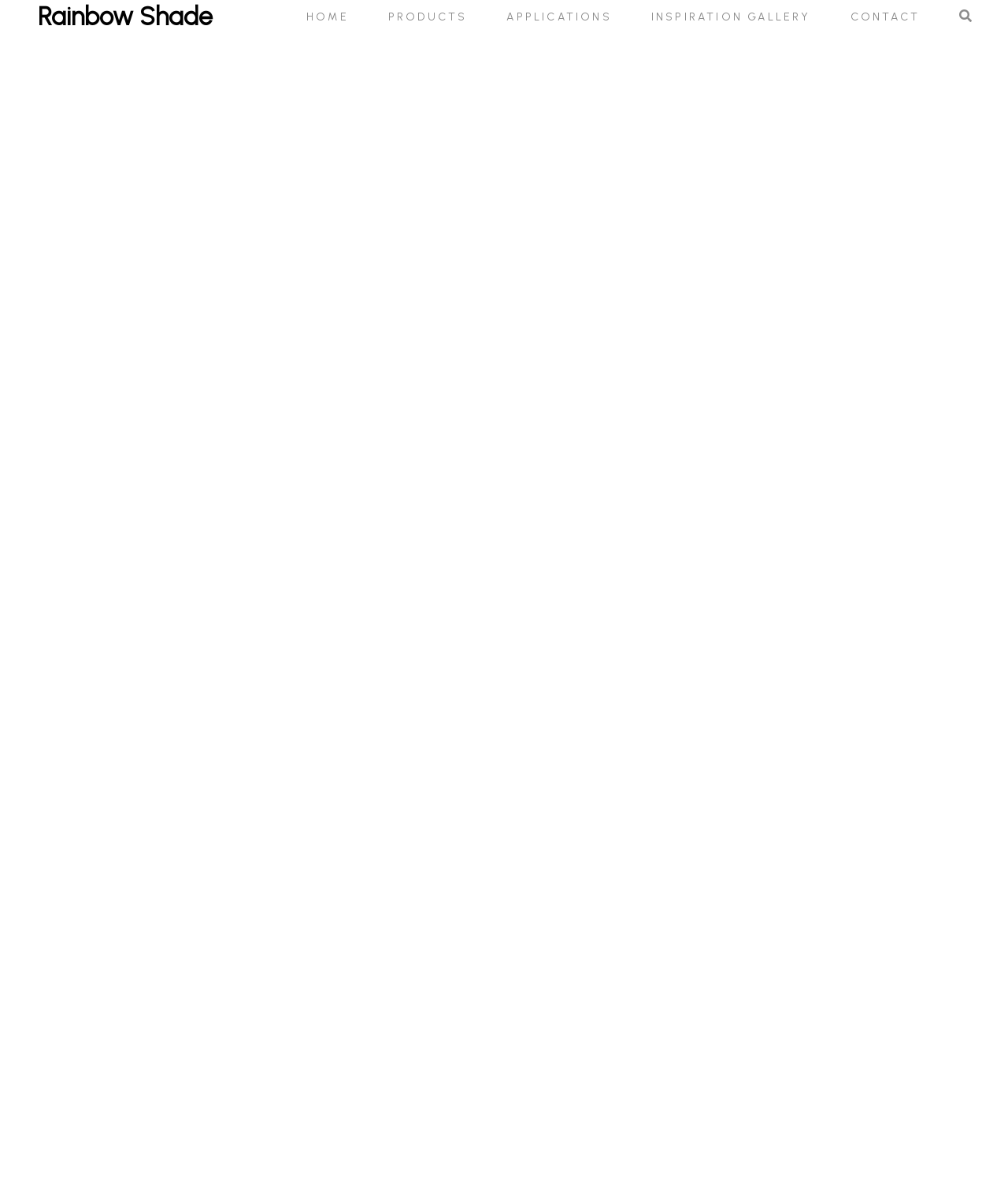From the given element description: "Applications", find the bounding box for the UI element. Provide the coordinates as four float numbers between 0 and 1, in the order [left, top, right, bottom].

[0.503, 0.001, 0.607, 0.029]